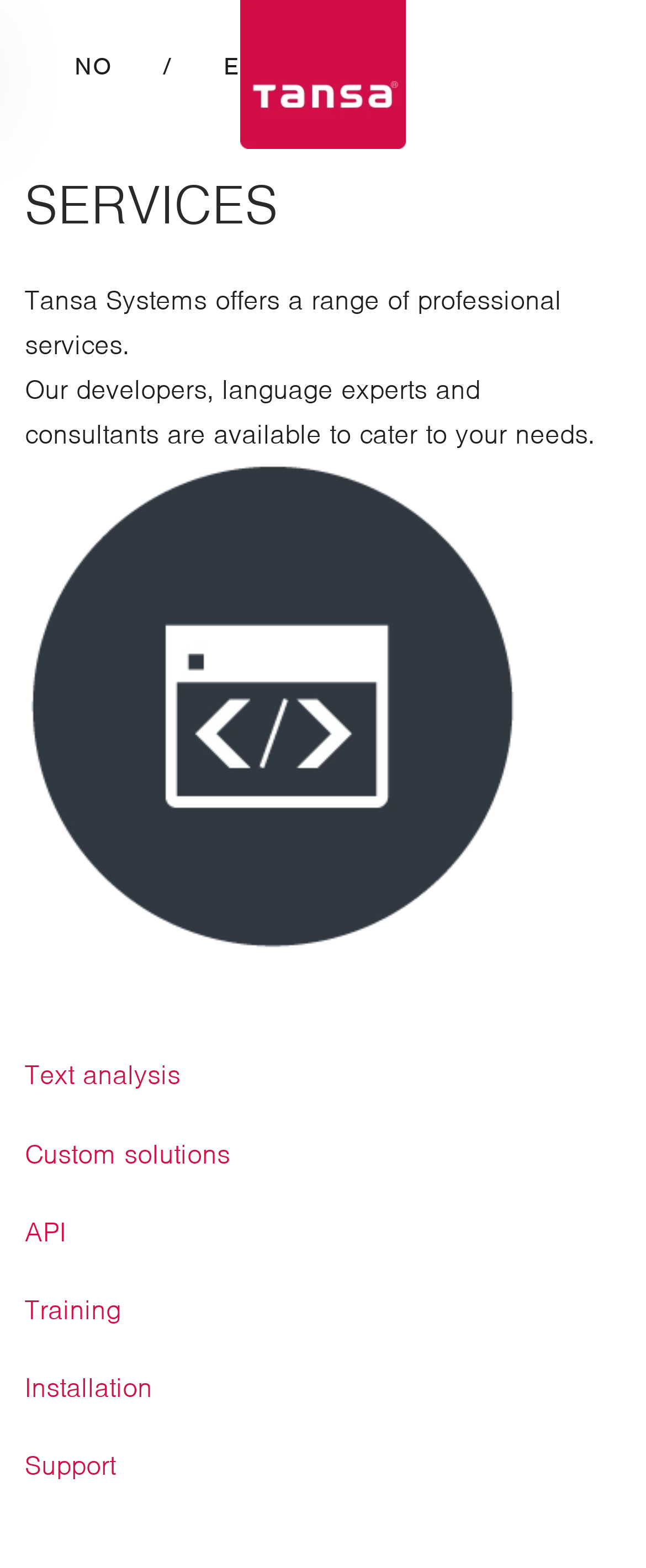Using the description "Support", predict the bounding box of the relevant HTML element.

[0.038, 0.924, 0.179, 0.946]